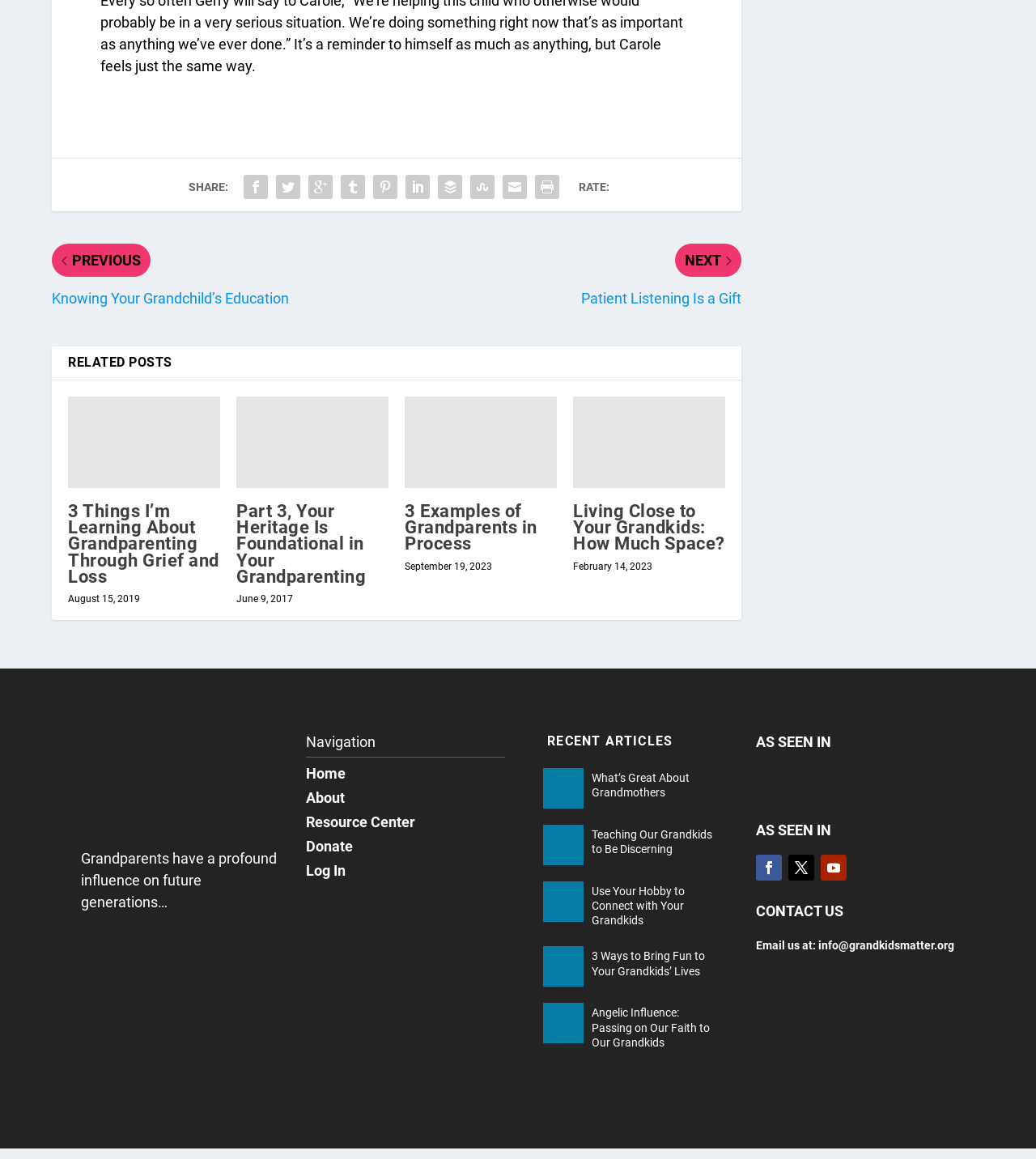How many 'RELATED POSTS' are there?
Using the details from the image, give an elaborate explanation to answer the question.

There are four 'RELATED POSTS' listed on the webpage, each with a title, image, and date, which are likely related to the topic of grandparenting.